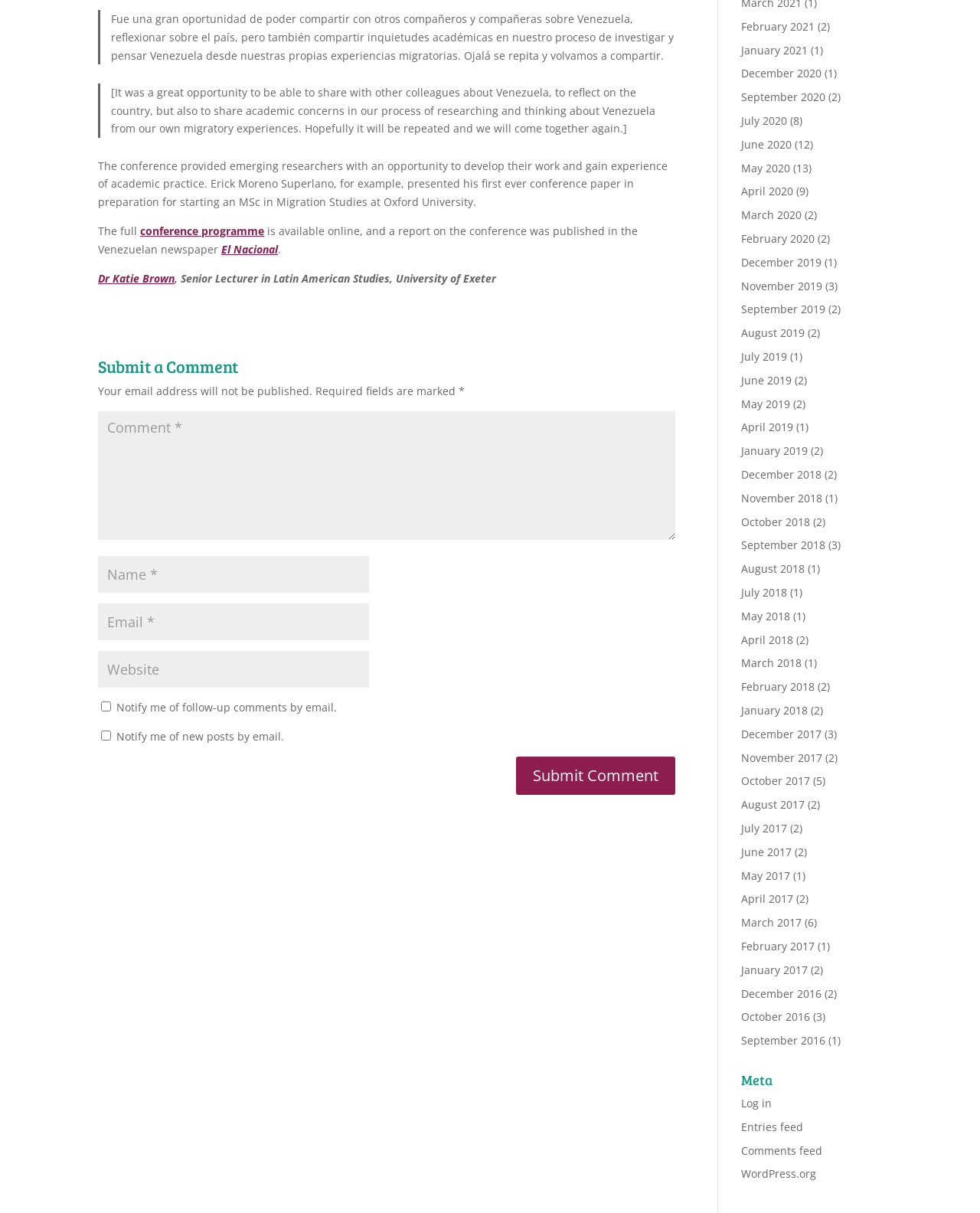Please identify the bounding box coordinates of the area I need to click to accomplish the following instruction: "View posts from February 2021".

[0.756, 0.016, 0.831, 0.028]